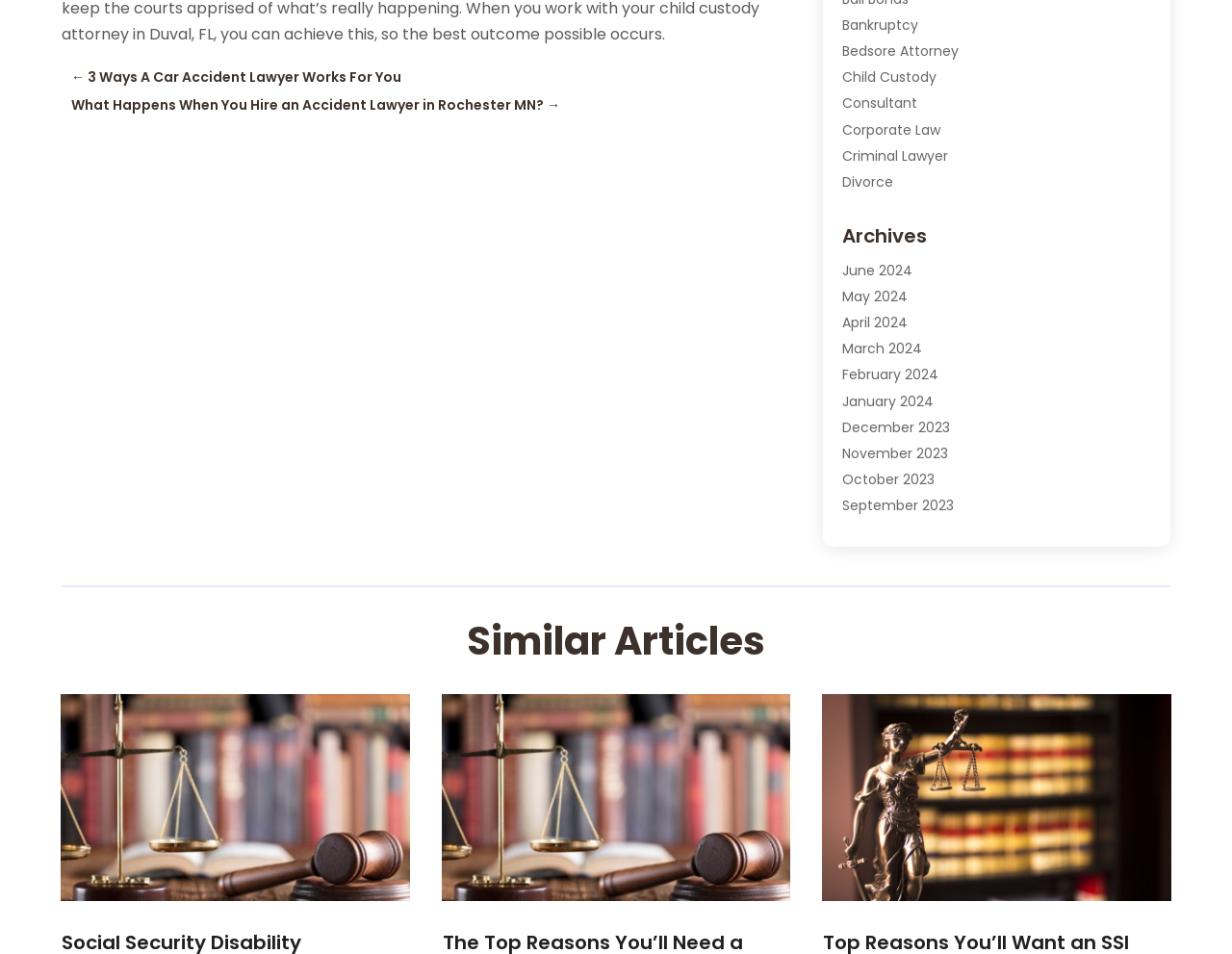Can you determine the bounding box coordinates of the area that needs to be clicked to fulfill the following instruction: "Explore the 'Personal Injury Lawyer' page"?

[0.684, 0.647, 0.802, 0.667]